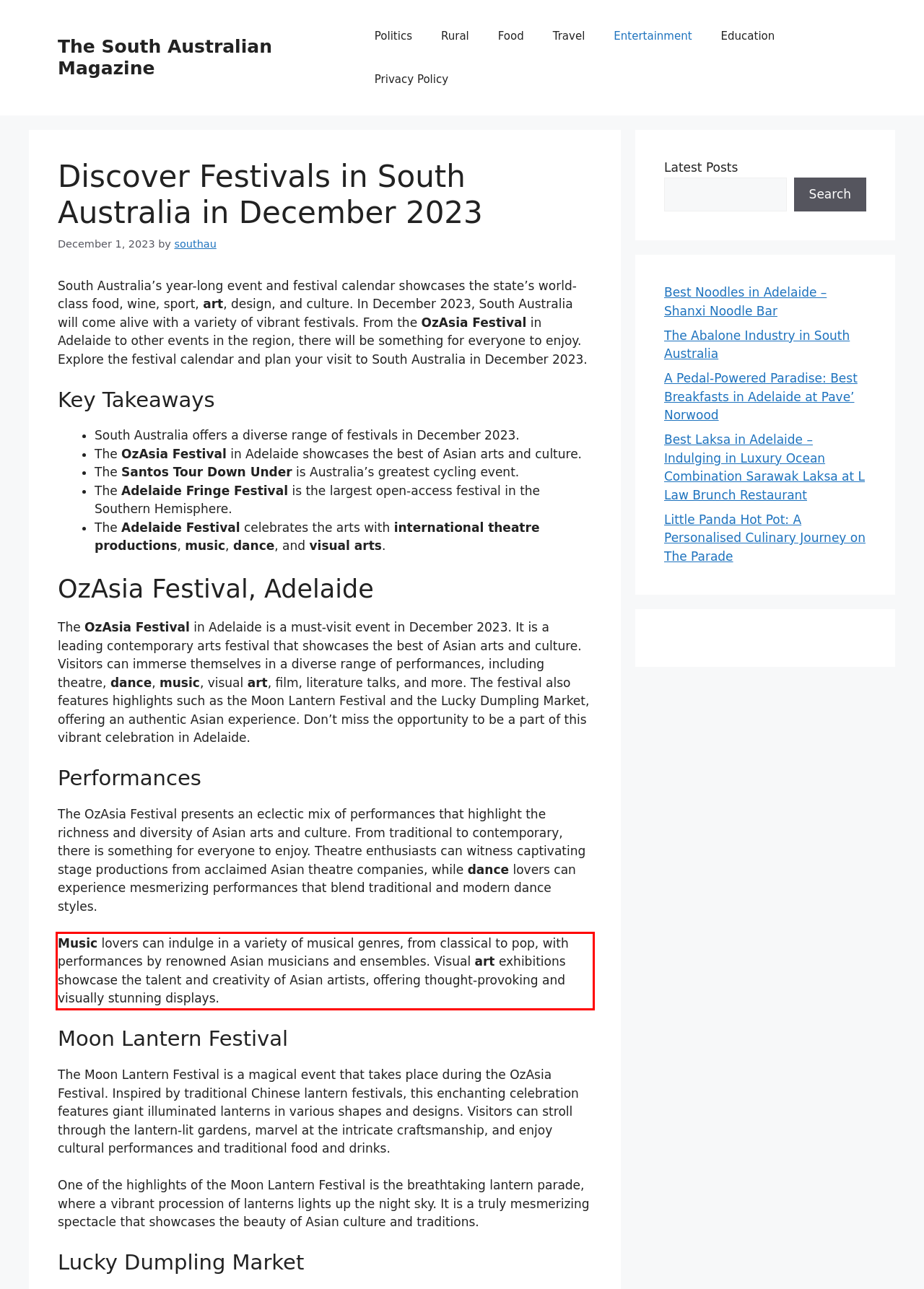Analyze the screenshot of the webpage that features a red bounding box and recognize the text content enclosed within this red bounding box.

Music lovers can indulge in a variety of musical genres, from classical to pop, with performances by renowned Asian musicians and ensembles. Visual art exhibitions showcase the talent and creativity of Asian artists, offering thought-provoking and visually stunning displays.